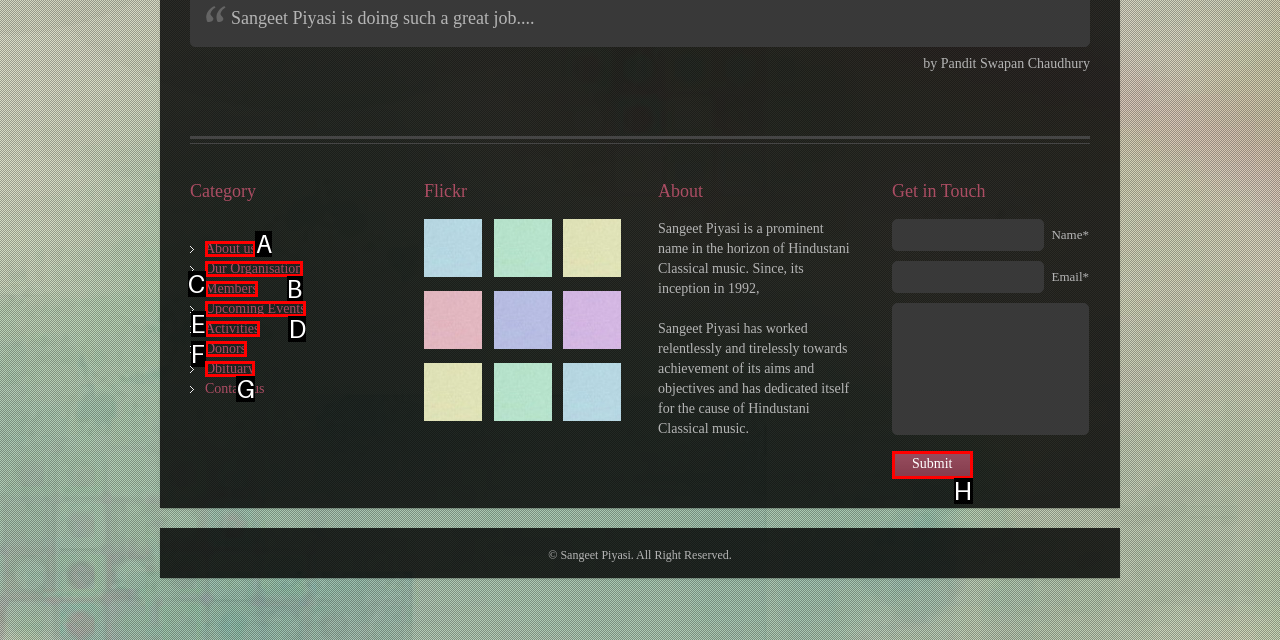Looking at the description: Upcoming Events, identify which option is the best match and respond directly with the letter of that option.

D